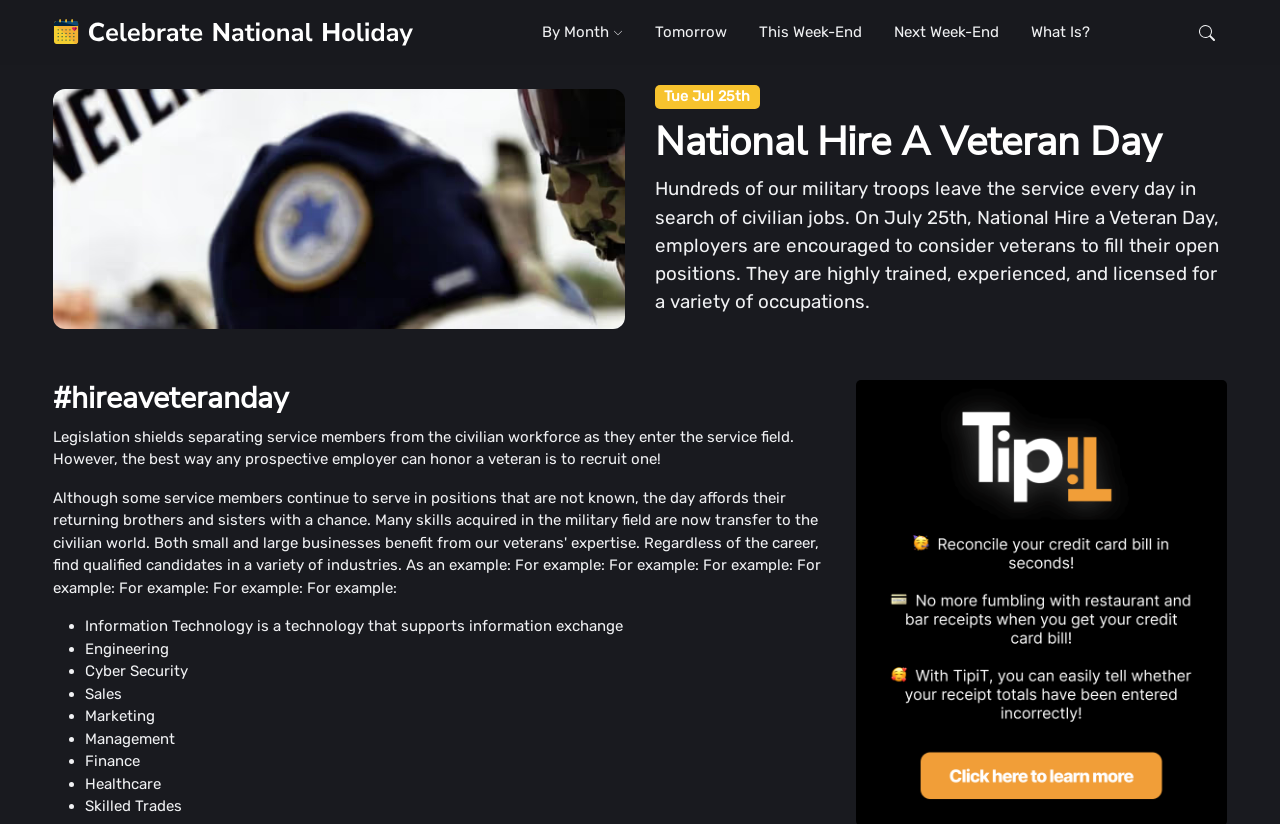What are some occupations that veterans are licensed for?
Provide a well-explained and detailed answer to the question.

I found the answer by looking at the list of StaticText elements starting from [0.067, 0.749, 0.487, 0.771] which lists various occupations such as Information Technology, Engineering, Cyber Security, and others. These occupations are likely the ones that veterans are licensed for.